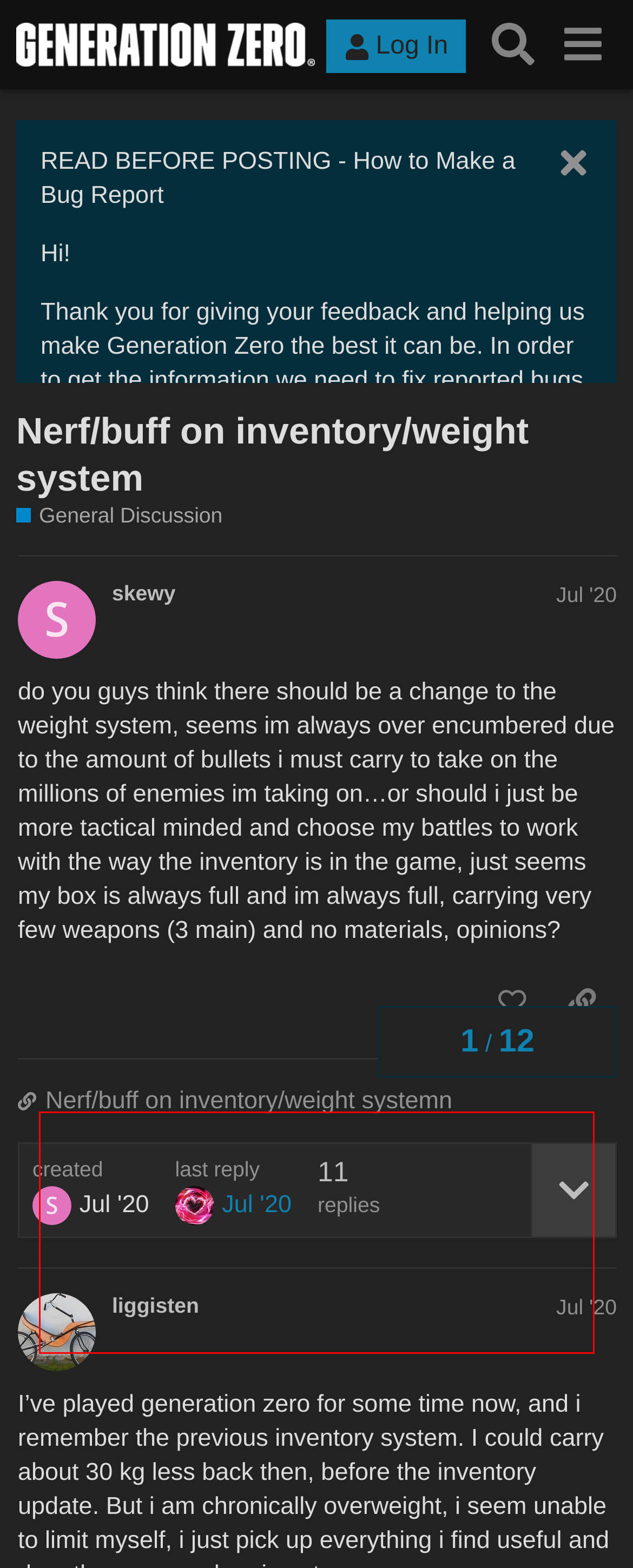Extract and provide the text found inside the red rectangle in the screenshot of the webpage.

Specifications: What are the hardware specs of your PC or which XBox, PS4 console were you playing on? If you’re playing on PC, make sure the necessary drivers are updated.